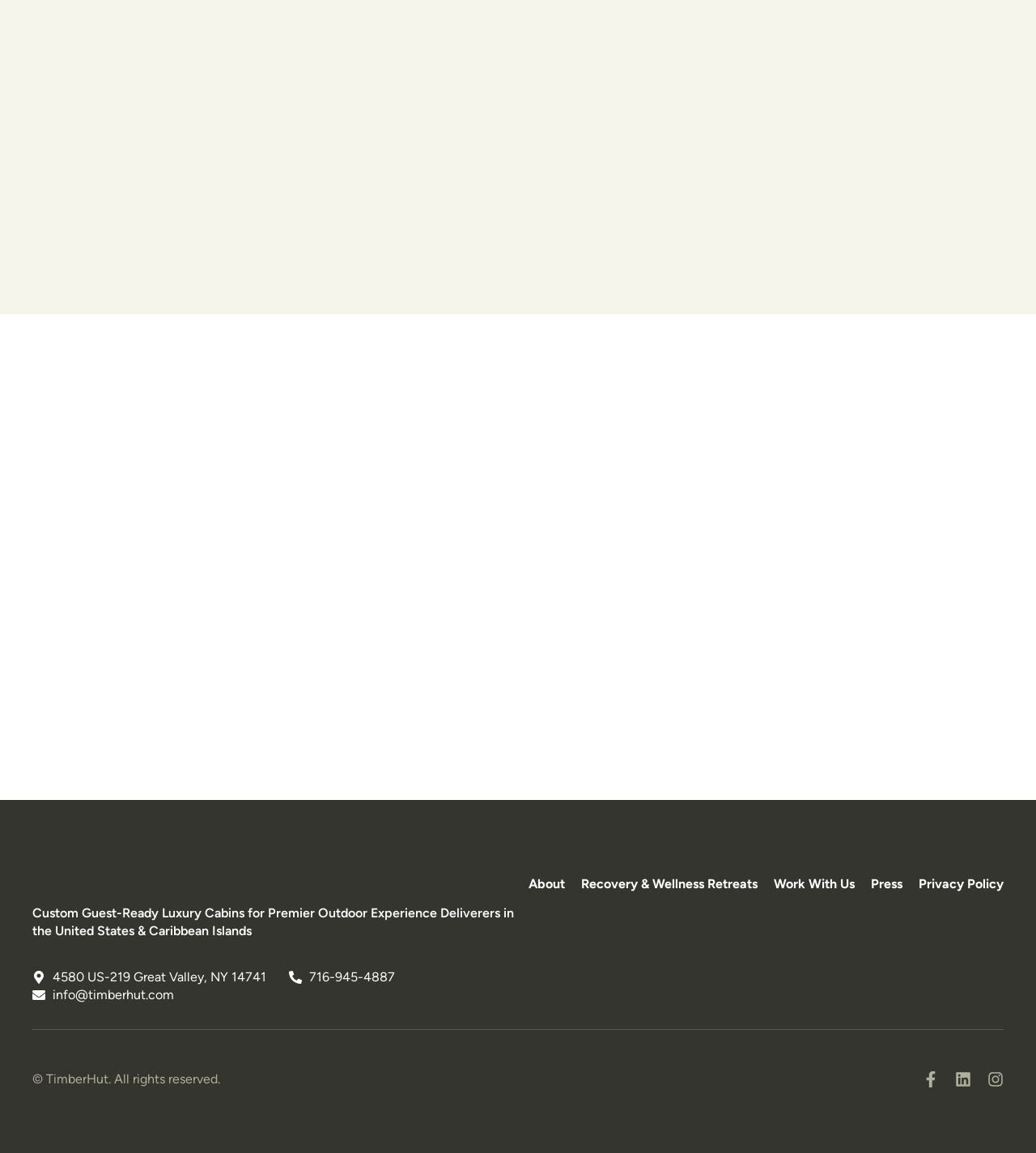What are the main sections of the website? Examine the screenshot and reply using just one word or a brief phrase.

About, Recovery & Wellness Retreats, Work With Us, Press, Privacy Policy